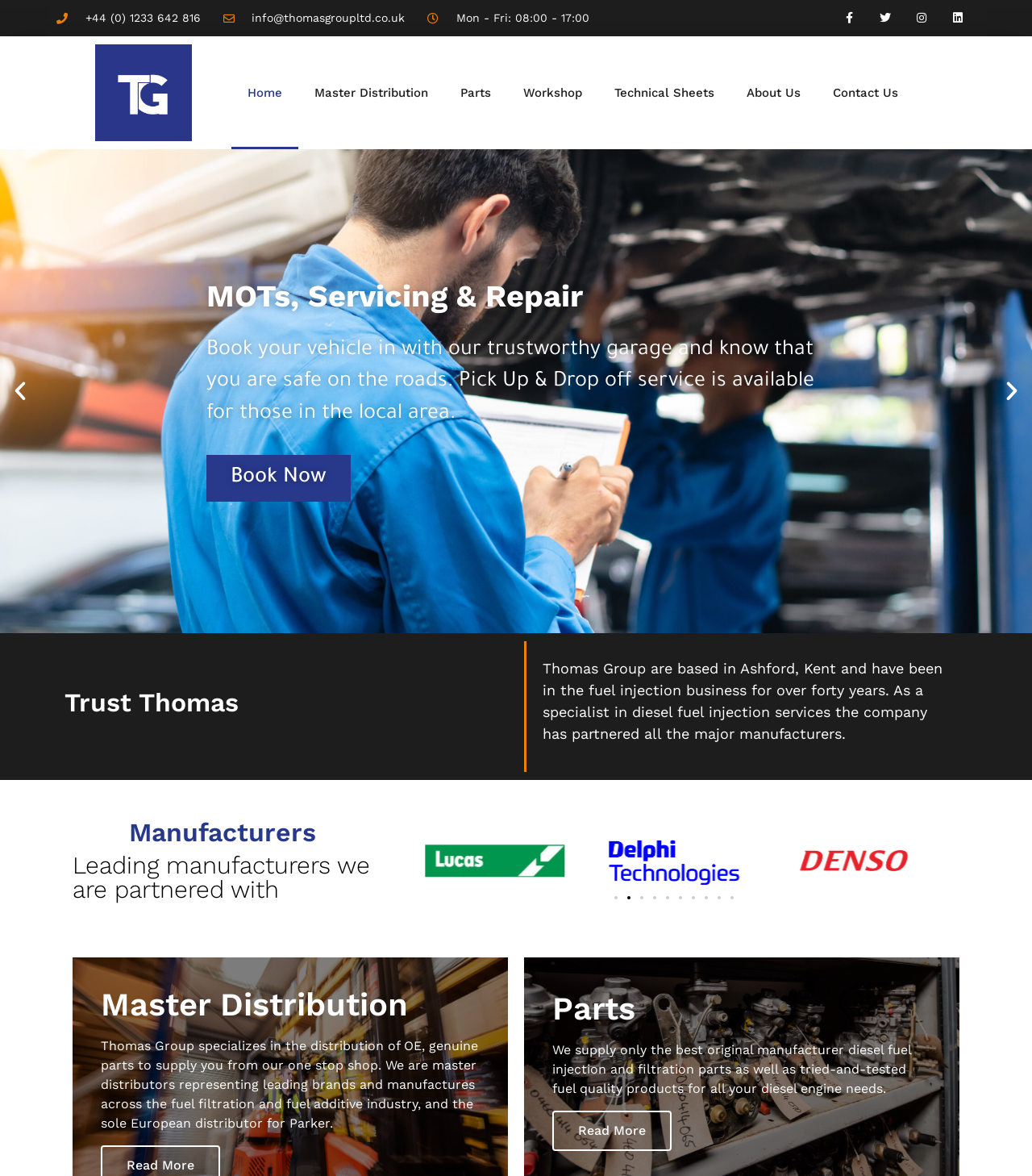Determine the bounding box coordinates of the clickable element to complete this instruction: "Click on the 'About' link". Provide the coordinates in the format of four float numbers between 0 and 1, [left, top, right, bottom].

None